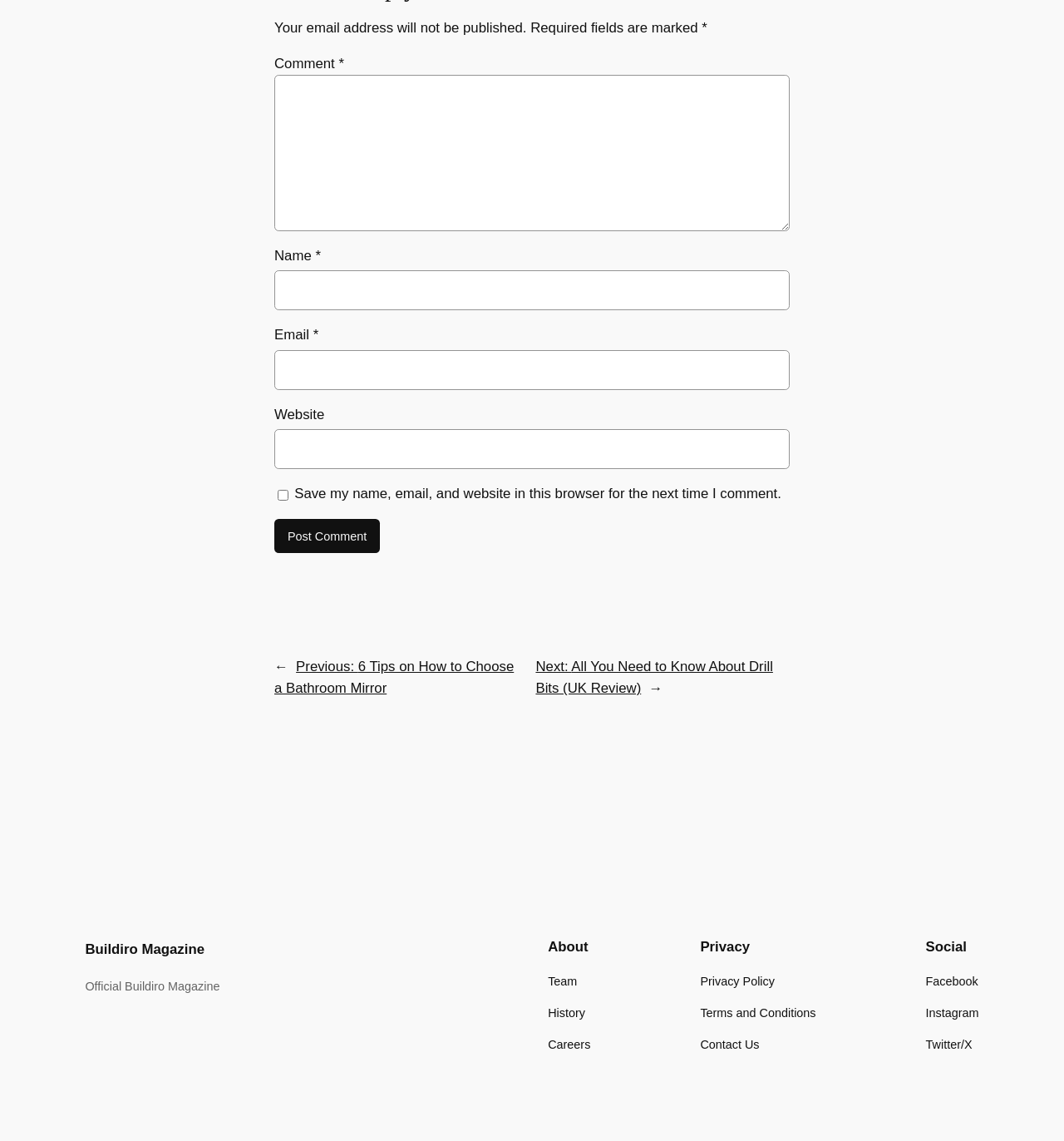Identify the bounding box coordinates for the region of the element that should be clicked to carry out the instruction: "Input your email". The bounding box coordinates should be four float numbers between 0 and 1, i.e., [left, top, right, bottom].

[0.258, 0.306, 0.742, 0.342]